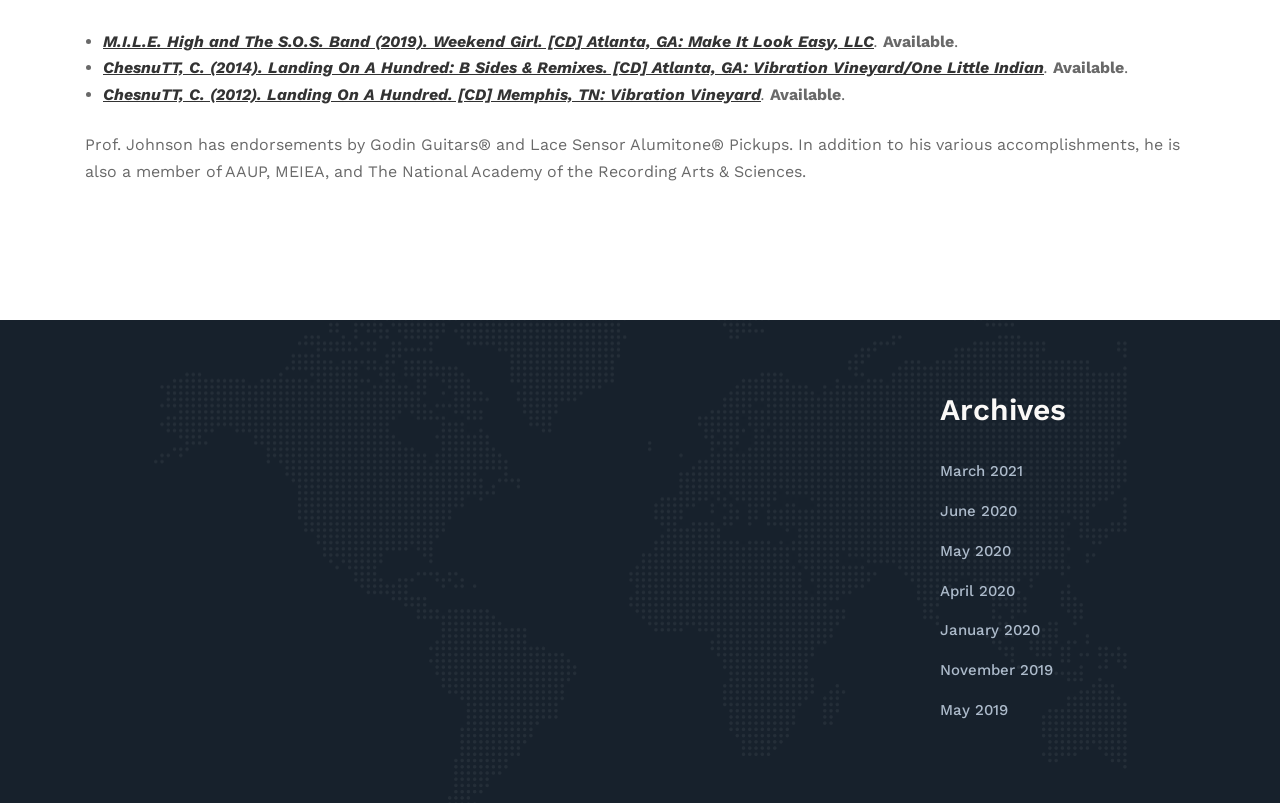Specify the bounding box coordinates of the area to click in order to follow the given instruction: "View ChesnuTT's Landing On A Hundred album details."

[0.08, 0.105, 0.595, 0.129]